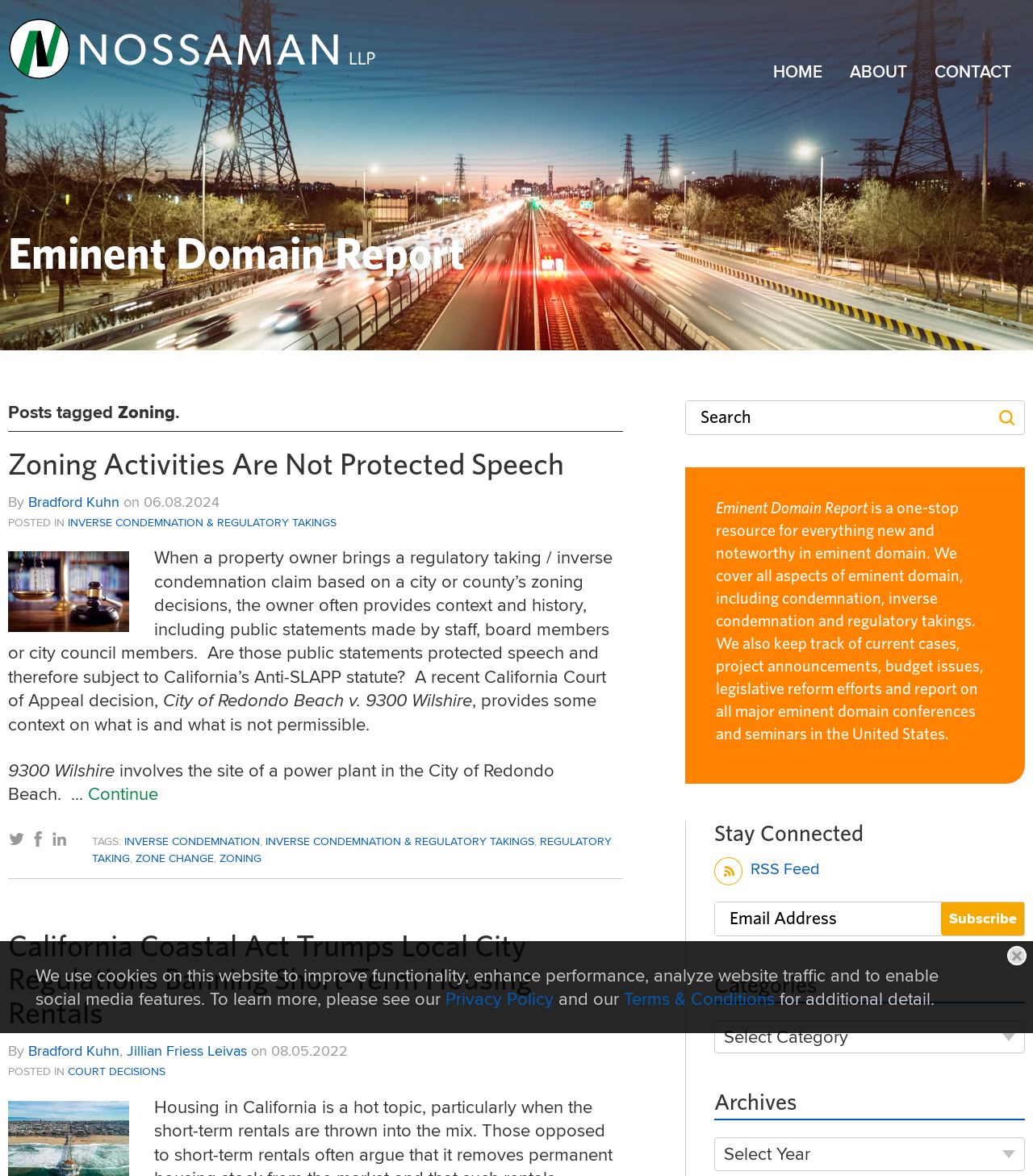Determine the bounding box coordinates for the area that needs to be clicked to fulfill this task: "Subscribe to the RSS feed". The coordinates must be given as four float numbers between 0 and 1, i.e., [left, top, right, bottom].

[0.691, 0.73, 0.794, 0.753]